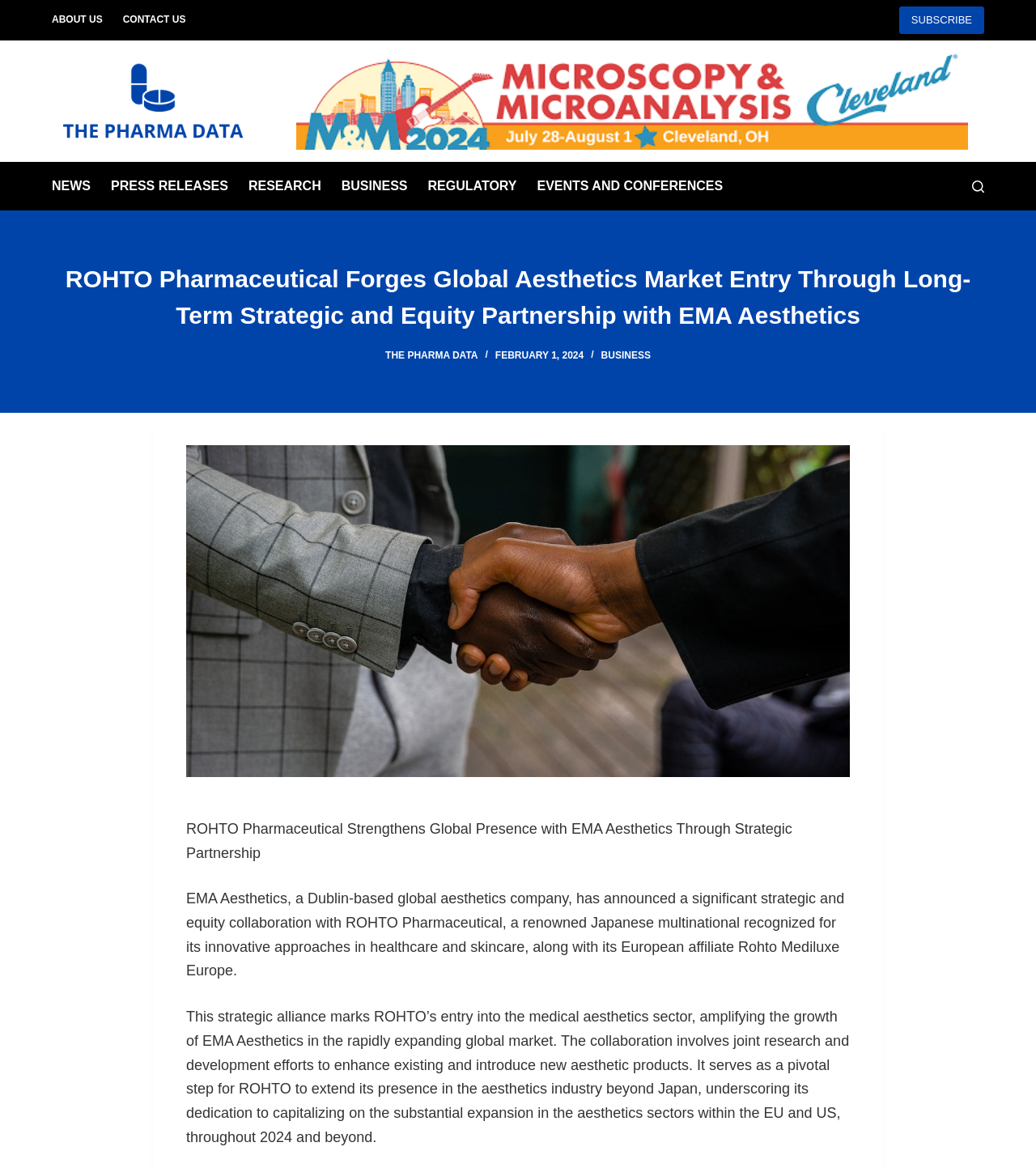What is the date of the press release?
Using the visual information, answer the question in a single word or phrase.

FEBRUARY 1, 2024